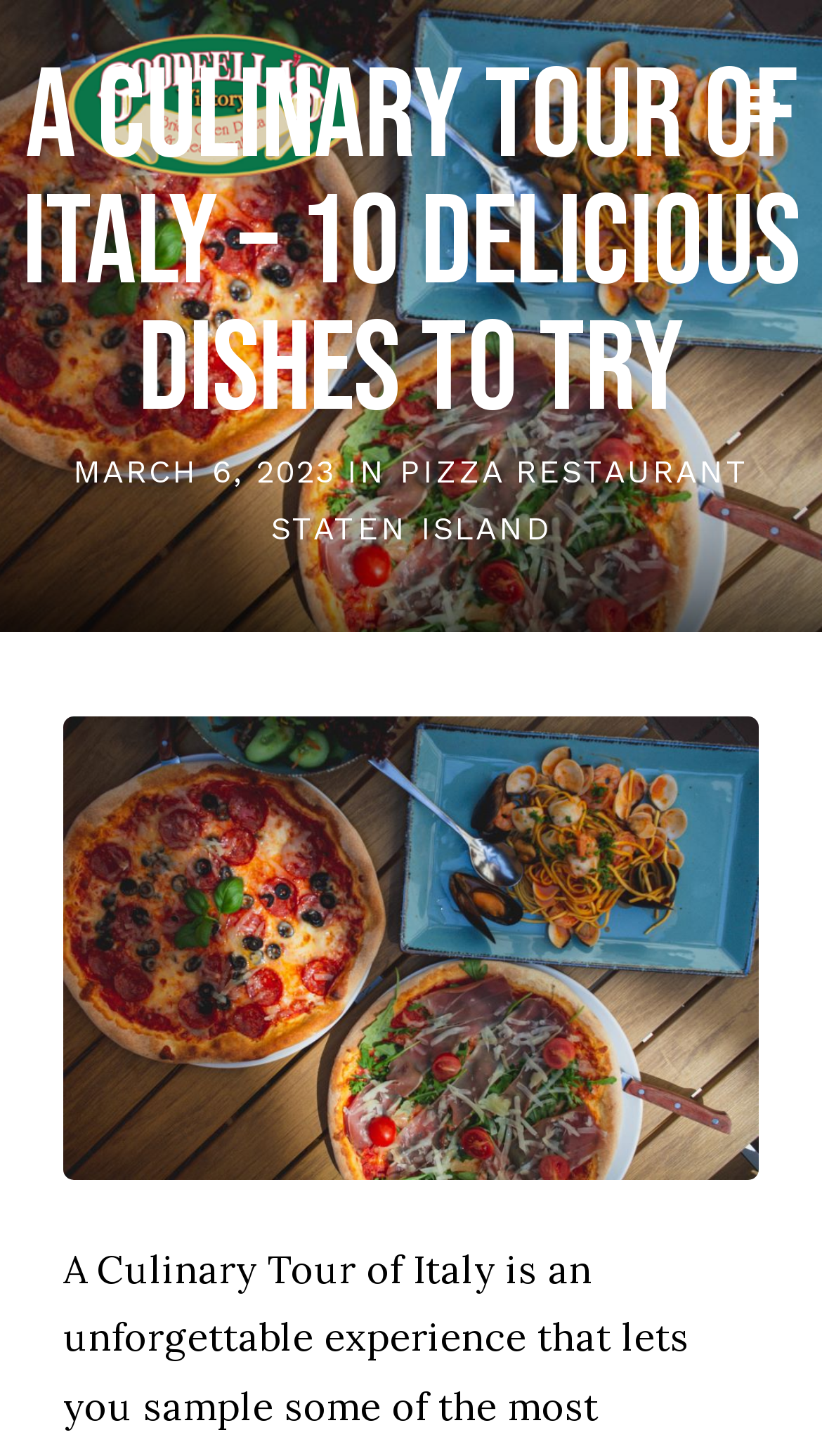Please determine the bounding box coordinates of the element's region to click in order to carry out the following instruction: "Read about Evan Mckenzie". The coordinates should be four float numbers between 0 and 1, i.e., [left, top, right, bottom].

None